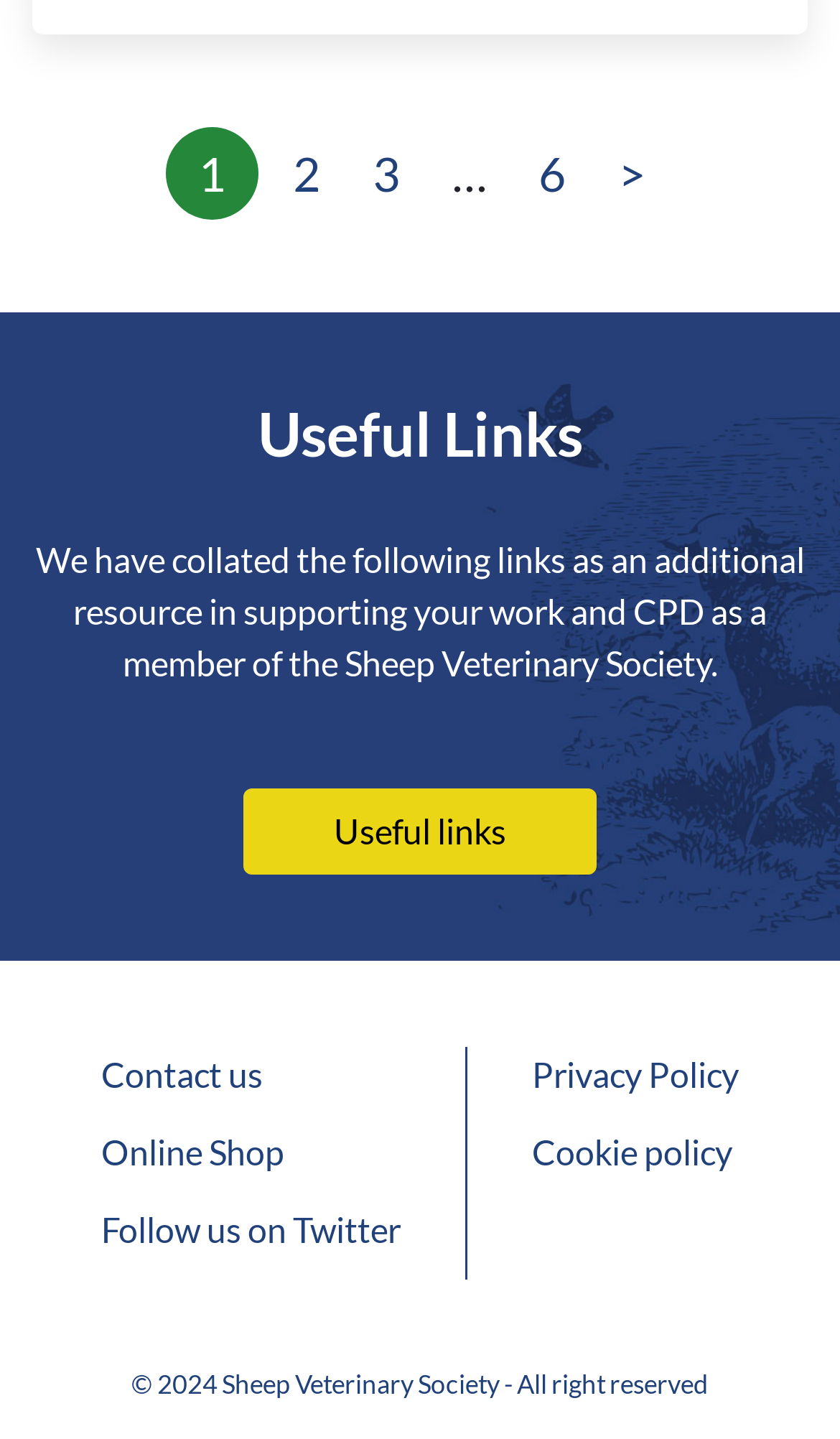Given the element description Follow us on Twitter, identify the bounding box coordinates for the UI element on the webpage screenshot. The format should be (top-left x, top-left y, bottom-right x, bottom-right y), with values between 0 and 1.

[0.121, 0.835, 0.477, 0.874]